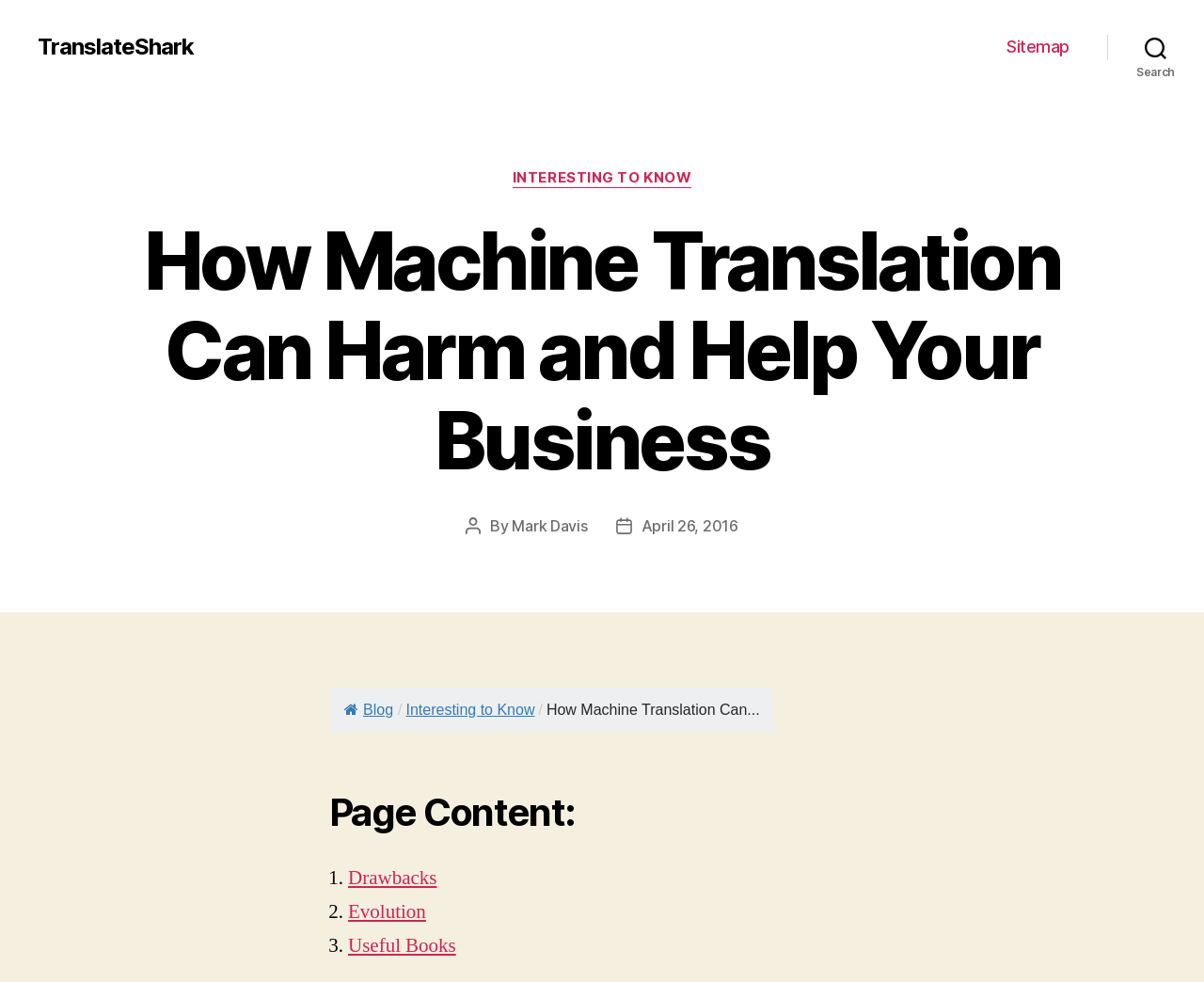How many drawbacks of machine translation are mentioned?
Answer the question with detailed information derived from the image.

The number of drawbacks of machine translation can be found by looking at the list of items under the heading 'Page Content:' and counting the number of links that start with 'Drawbacks'. In this case, there is only one link that starts with 'Drawbacks'.